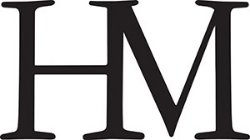Elaborate on all the features and components visible in the image.

The image features a stylized logo or emblem representing "Heavenly Monkey," a name associated with a letterpress and binding studio known for its dedication to fine bookmaking and artful typography. The bold letters "HM" are presented prominently in a classic serif typeface, emphasizing the studio's commitment to traditional craftsmanship and aesthetic quality. This logo is likely part of the branding for the studio, which plays a significant role in producing beautifully designed literary works, including limited editions and collaborations with artists. This particular emblem reflects the studio's artistic vision and its efforts in preserving the art of bookmaking.